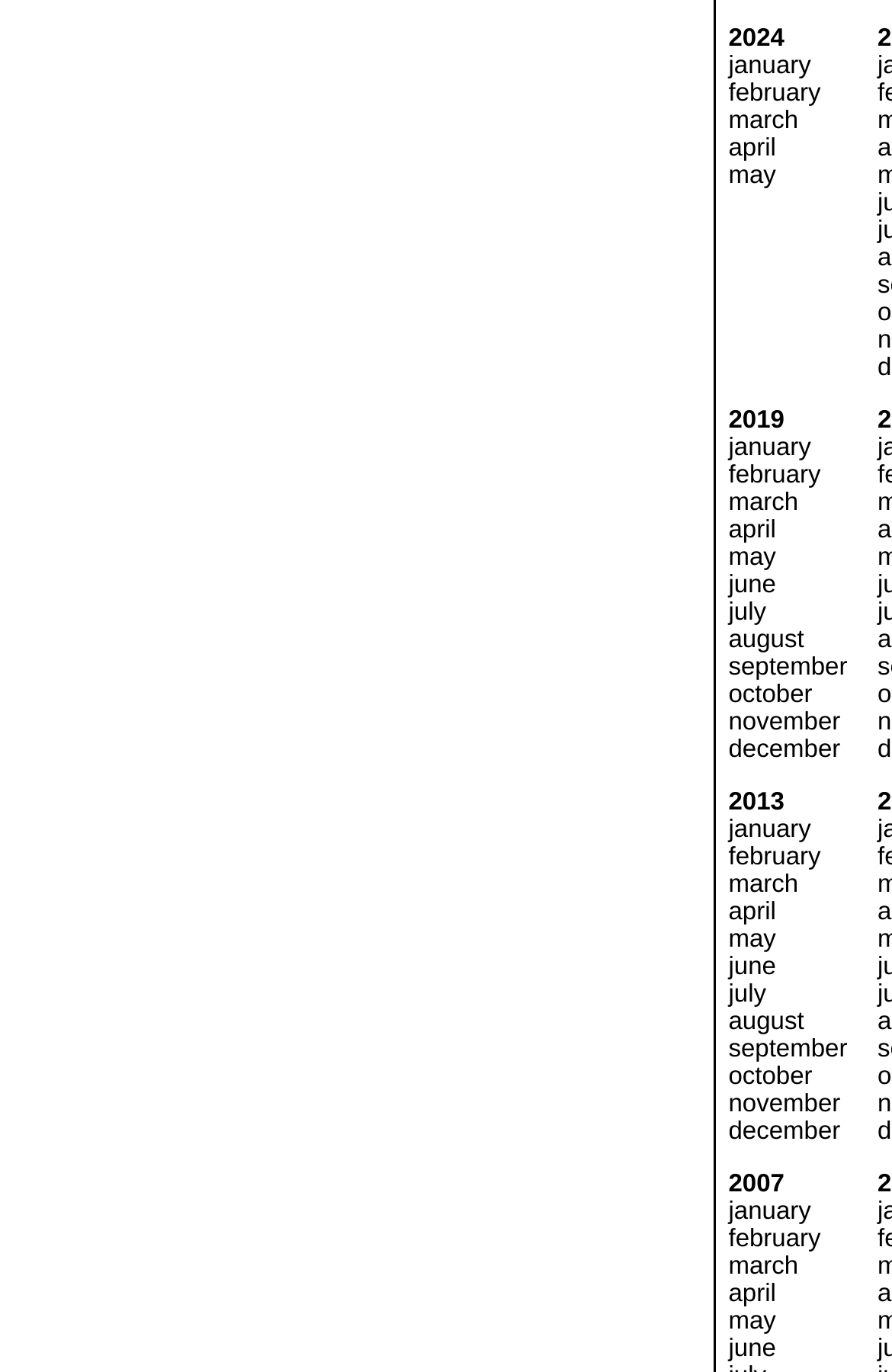What is the last month listed in 2019?
Answer the question with a single word or phrase by looking at the picture.

december